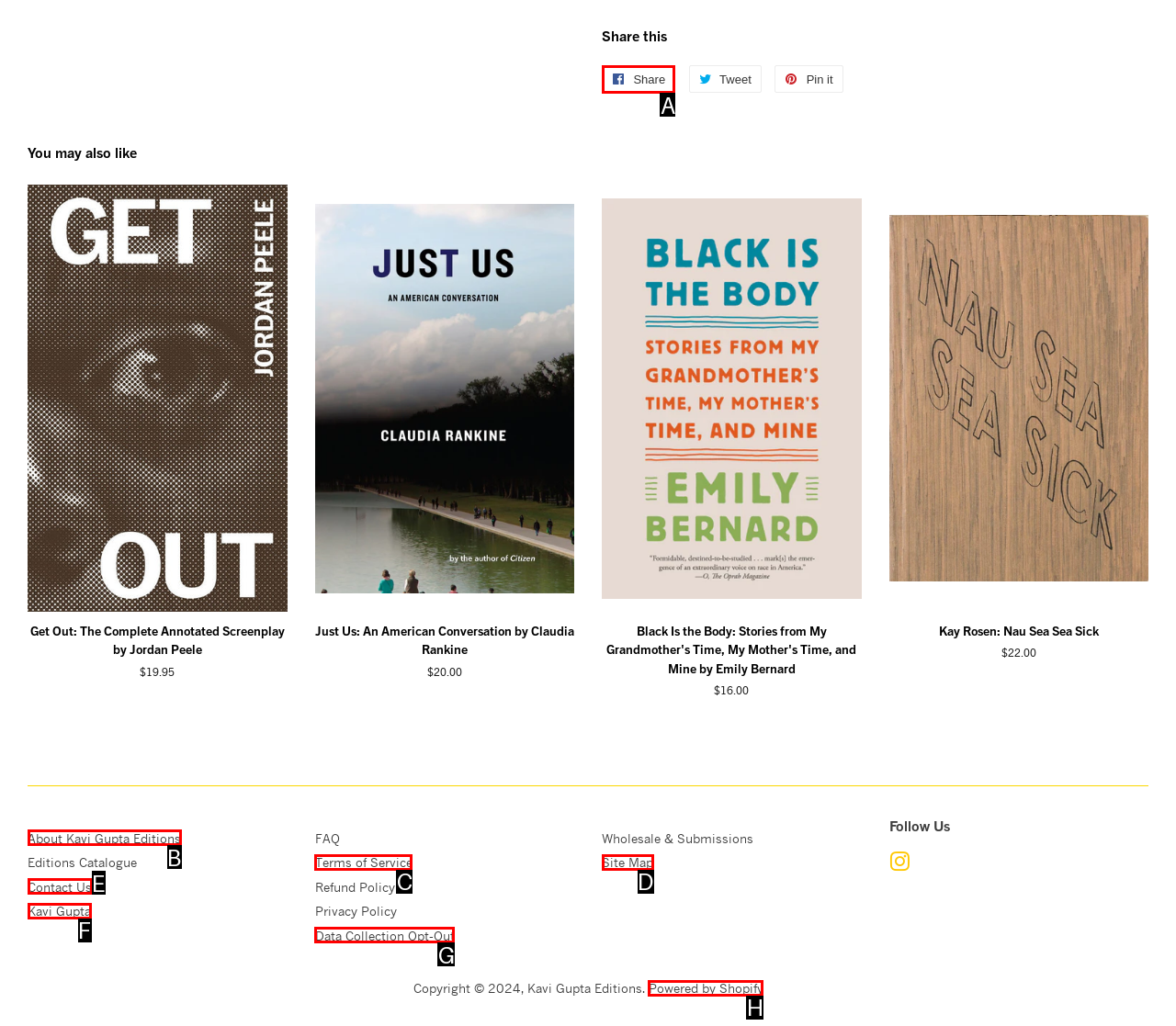Select the appropriate HTML element that needs to be clicked to execute the following task: Share on Facebook. Respond with the letter of the option.

A